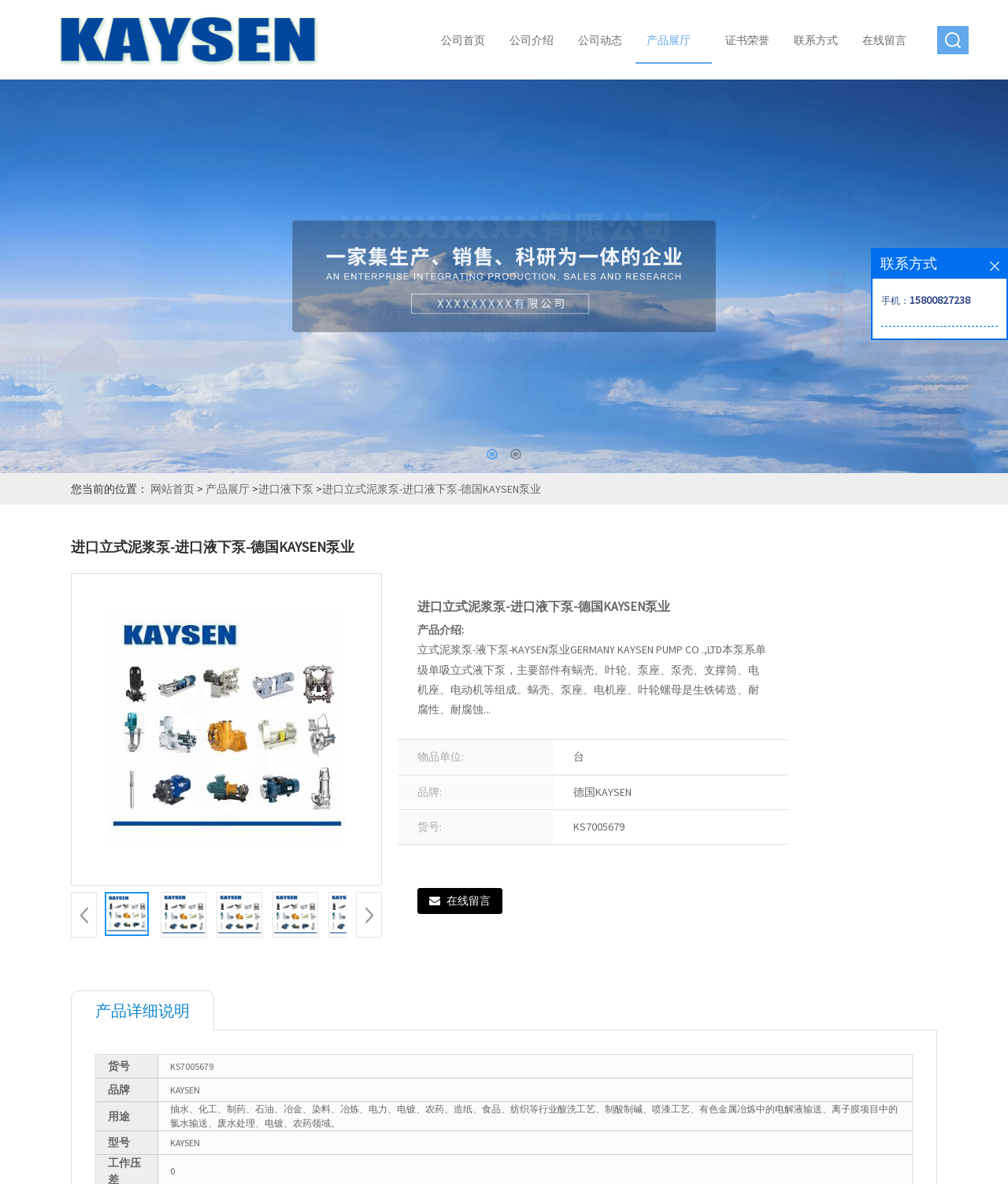Create a detailed summary of the webpage's content and design.

This webpage is about a product introduction page for a German-made mud pump, specifically the "进口立式泥浆泵-进口液下泵-德国KAYSEN泵业" model. 

At the top of the page, there is a logo of "营派阀门（上海）有限公司" with a link to the company's homepage. Below the logo, there is a navigation menu with links to the company's homepage, introduction, news, product exhibition, certificate of honor, contact information, and online message.

On the left side of the page, there is a slider with buttons to navigate through the slides. Below the slider, there is a breadcrumb navigation showing the current location of the page, which is "网站首页 > 产品展厅 > 进口液下泵".

The main content of the page is divided into two sections. The first section has a heading "进口立式泥浆泵-进口液下泵-德国KAYSEN泵业" and a brief introduction to the product. Below the introduction, there are several images of the product.

The second section has a heading "产品介绍:" and provides detailed information about the product, including its features, specifications, and applications. The information is presented in a table format with rows and columns. There are also several emphasis elements highlighting important information such as the product's brand, model number, and usage.

At the bottom of the page, there is a section titled "产品详细说明" with a table providing more detailed information about the product. There is also a link to an online message form and a contact information section with a phone number and a contact person's name.

On the right side of the page, there is a section with a heading "联系方式" and a phone number, as well as a link to the company's homepage.